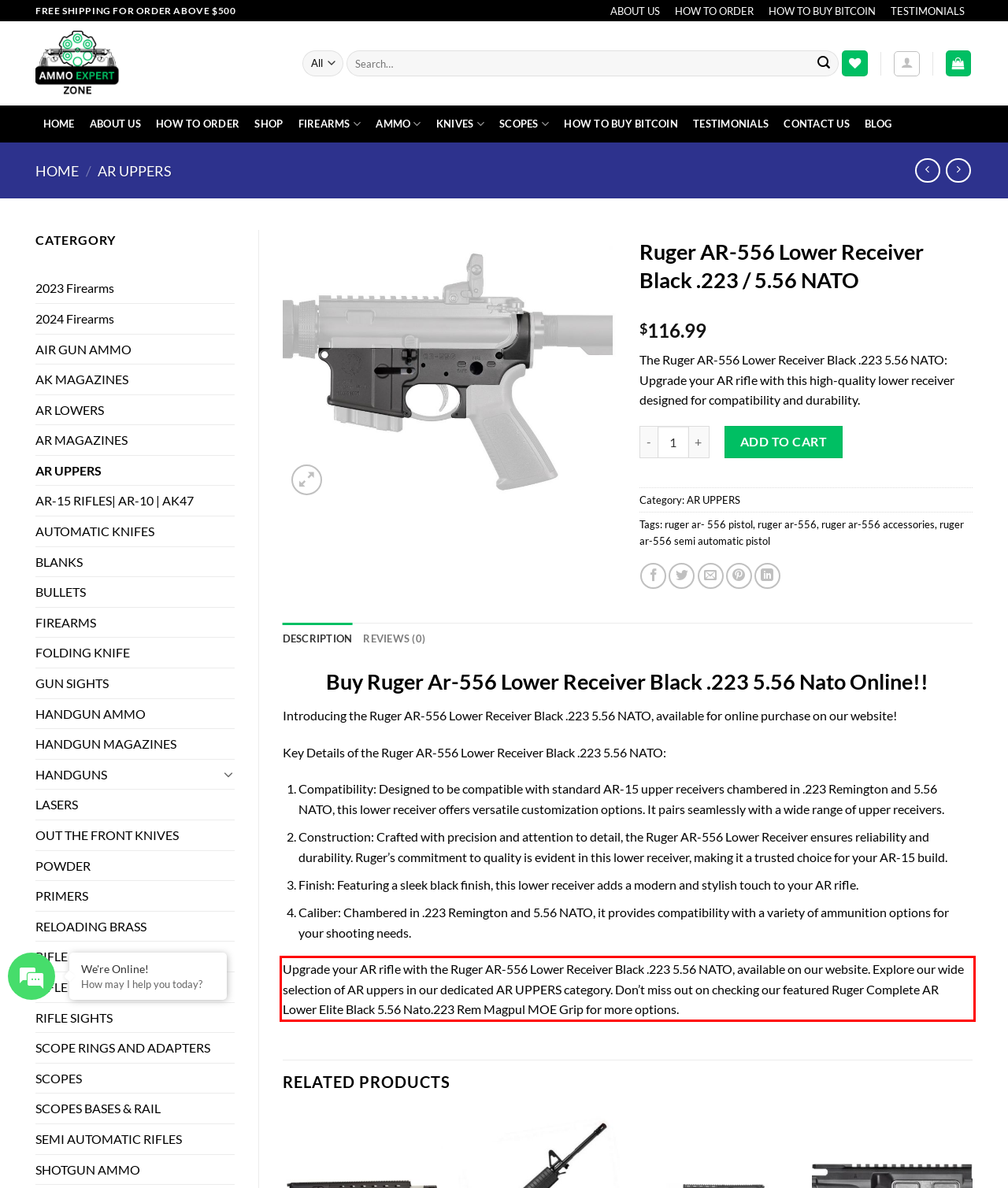Please extract the text content from the UI element enclosed by the red rectangle in the screenshot.

Upgrade your AR rifle with the Ruger AR-556 Lower Receiver Black .223 5.56 NATO, available on our website. Explore our wide selection of AR uppers in our dedicated AR UPPERS category. Don’t miss out on checking our featured Ruger Complete AR Lower Elite Black 5.56 Nato.223 Rem Magpul MOE Grip for more options.